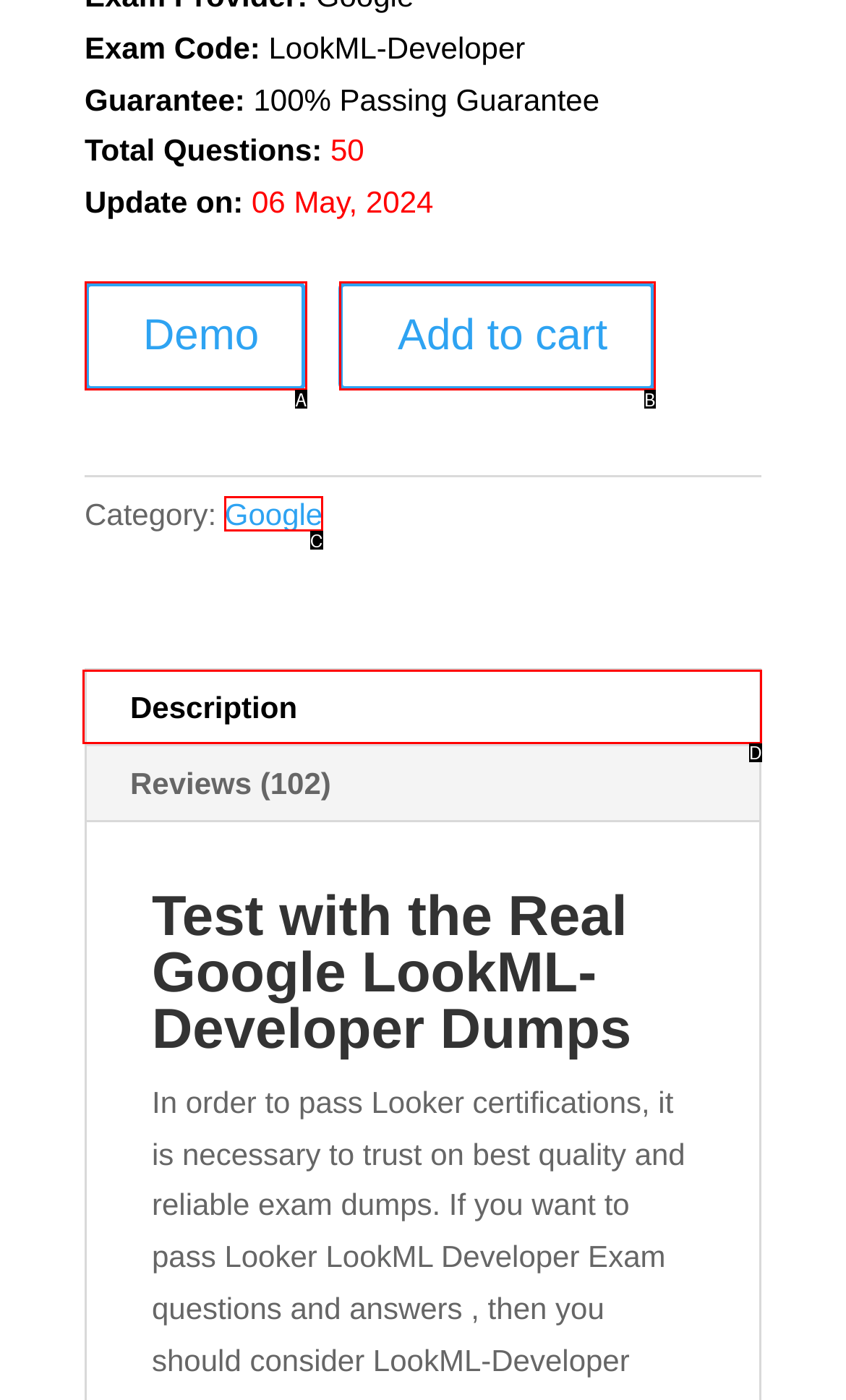Point out the HTML element that matches the following description: Add to cart
Answer with the letter from the provided choices.

B